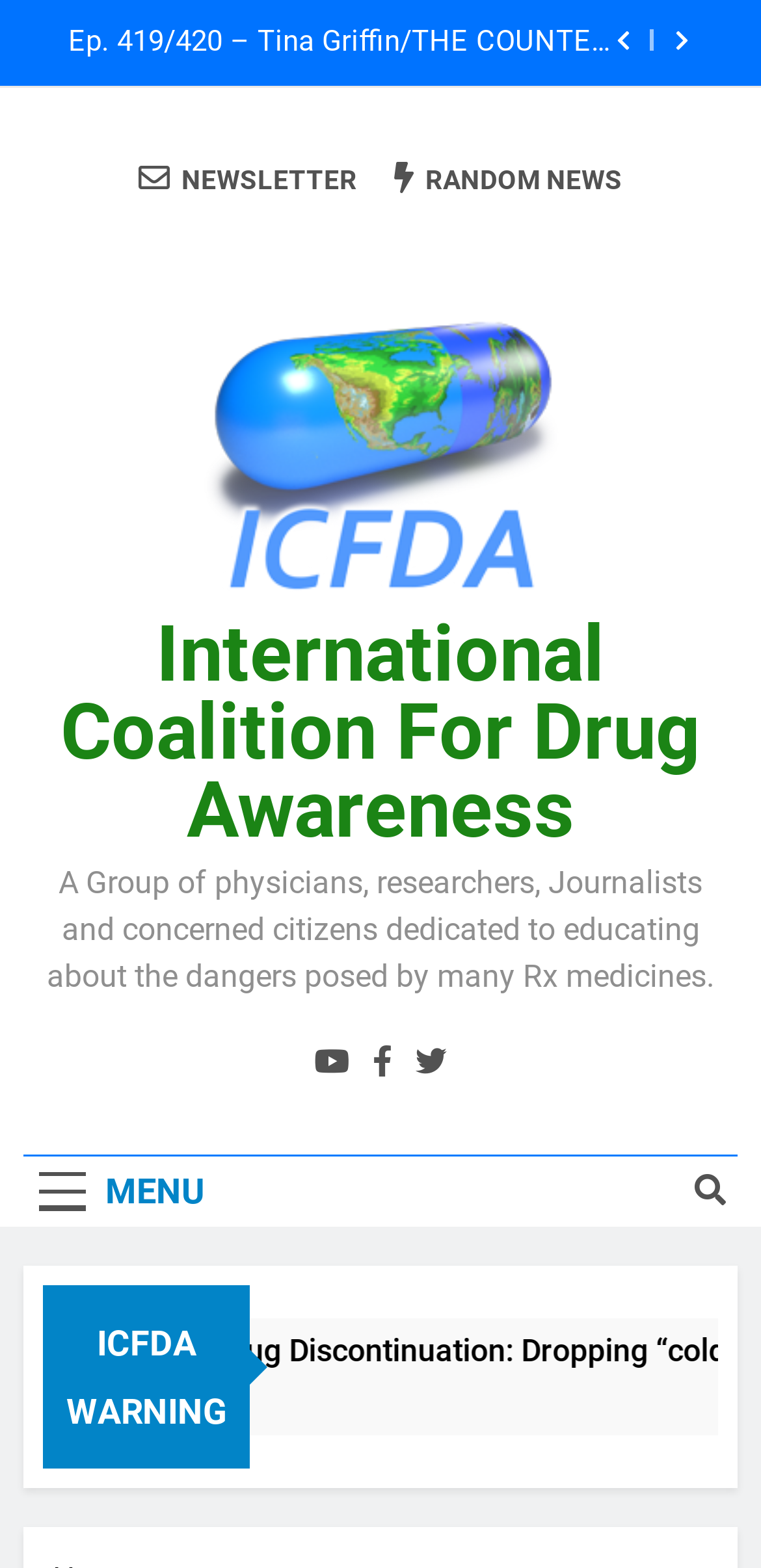Generate a comprehensive description of the contents of the webpage.

The webpage appears to be the homepage of the International Coalition for Drug Awareness. At the top, there is a button with a hamburger icon on the left side, followed by a list item with the name "John Virapen" and a link to his profile. On the right side, there are two more buttons with icons. 

Below this top section, there is a prominent link to the International Coalition for Drug Awareness, accompanied by an image with the same name. This link is centered and takes up a significant portion of the screen.

Further down, there is a paragraph of text that describes the organization as a group of physicians, researchers, journalists, and concerned citizens dedicated to educating about the dangers posed by many prescription medicines.

To the left of this text, there are two links: one to a newsletter and another to random news. On the right side, there is a button labeled "MENU" that is not expanded. Above this button, there is a warning message labeled "ICFDA WARNING". At the bottom right corner, there is another button with a search icon.

The webpage also features several social media links, represented by icons, which are positioned in the middle of the screen.